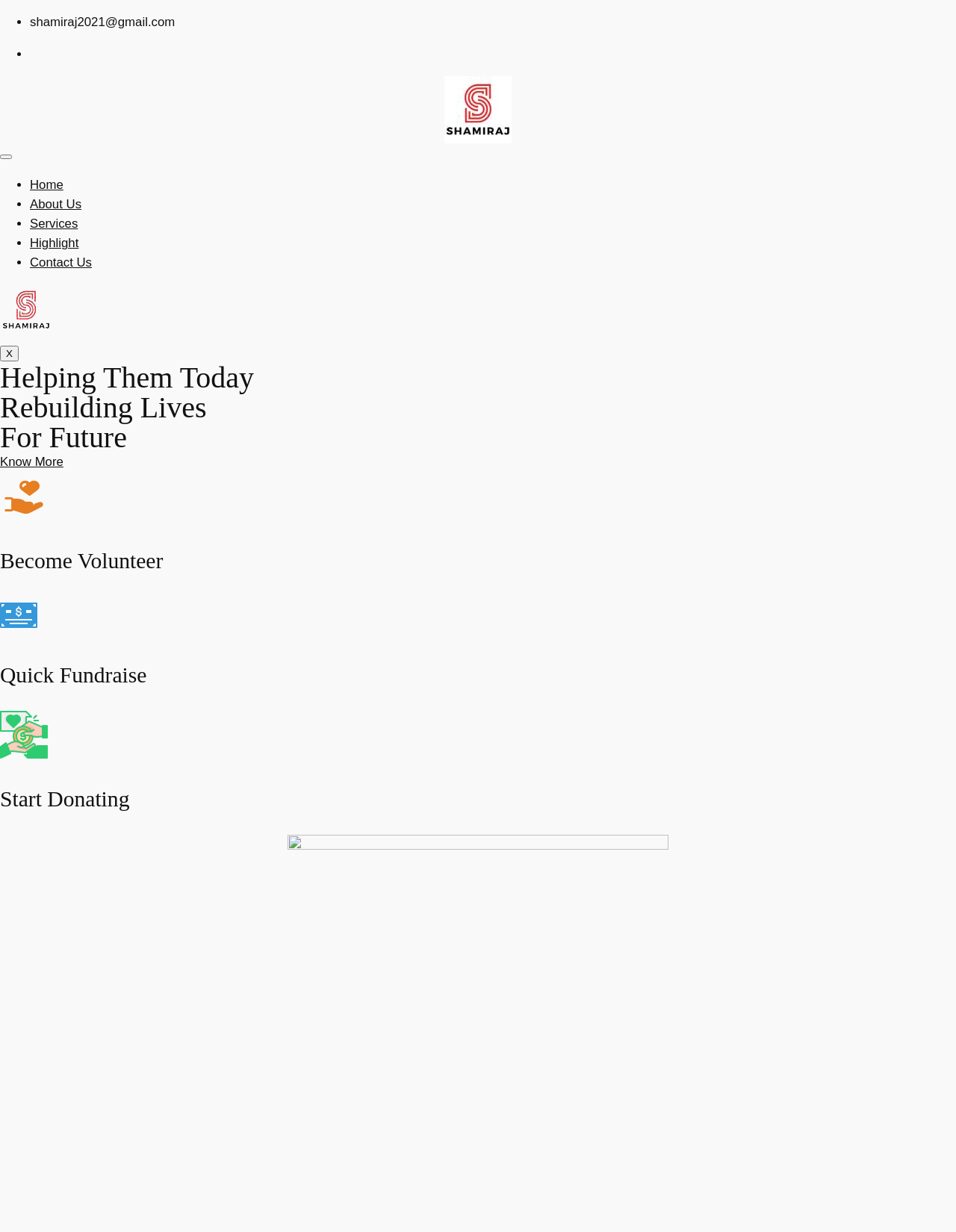Please specify the coordinates of the bounding box for the element that should be clicked to carry out this instruction: "Become a Volunteer". The coordinates must be four float numbers between 0 and 1, formatted as [left, top, right, bottom].

[0.0, 0.445, 1.0, 0.466]